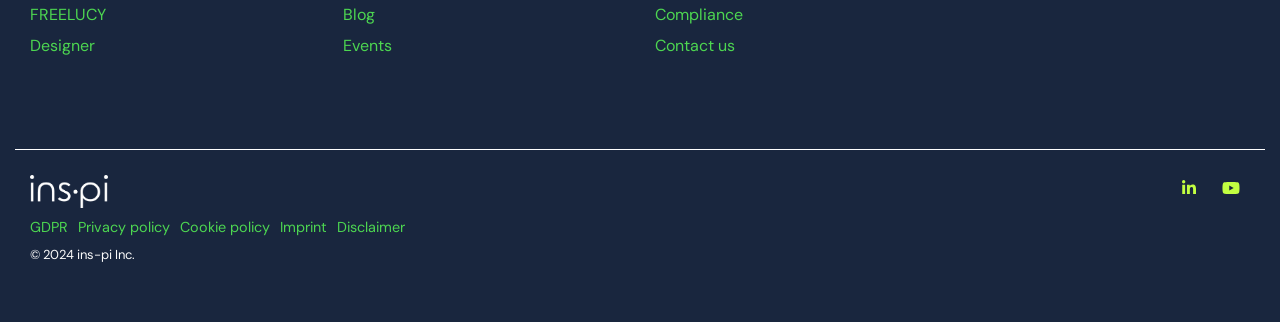Using details from the image, please answer the following question comprehensively:
What is the logo of the website?

The logo of the website is 'ins-pi logo' which is an image located at the top left corner of the webpage, with a bounding box coordinate of [0.023, 0.543, 0.084, 0.646].